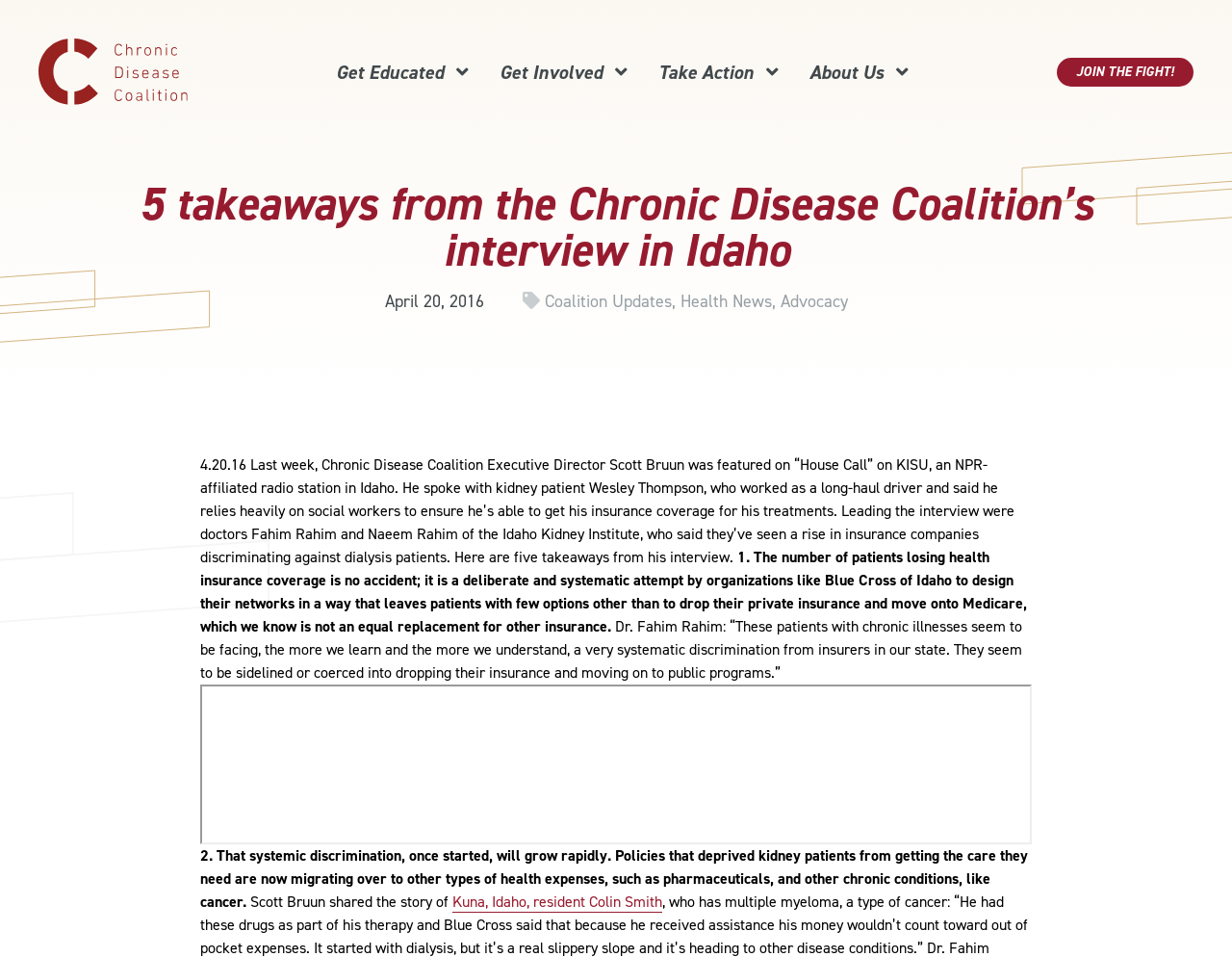Find the bounding box coordinates for the element that must be clicked to complete the instruction: "Click the link to Kuna, Idaho, resident Colin Smith's story". The coordinates should be four float numbers between 0 and 1, indicated as [left, top, right, bottom].

[0.367, 0.932, 0.538, 0.954]